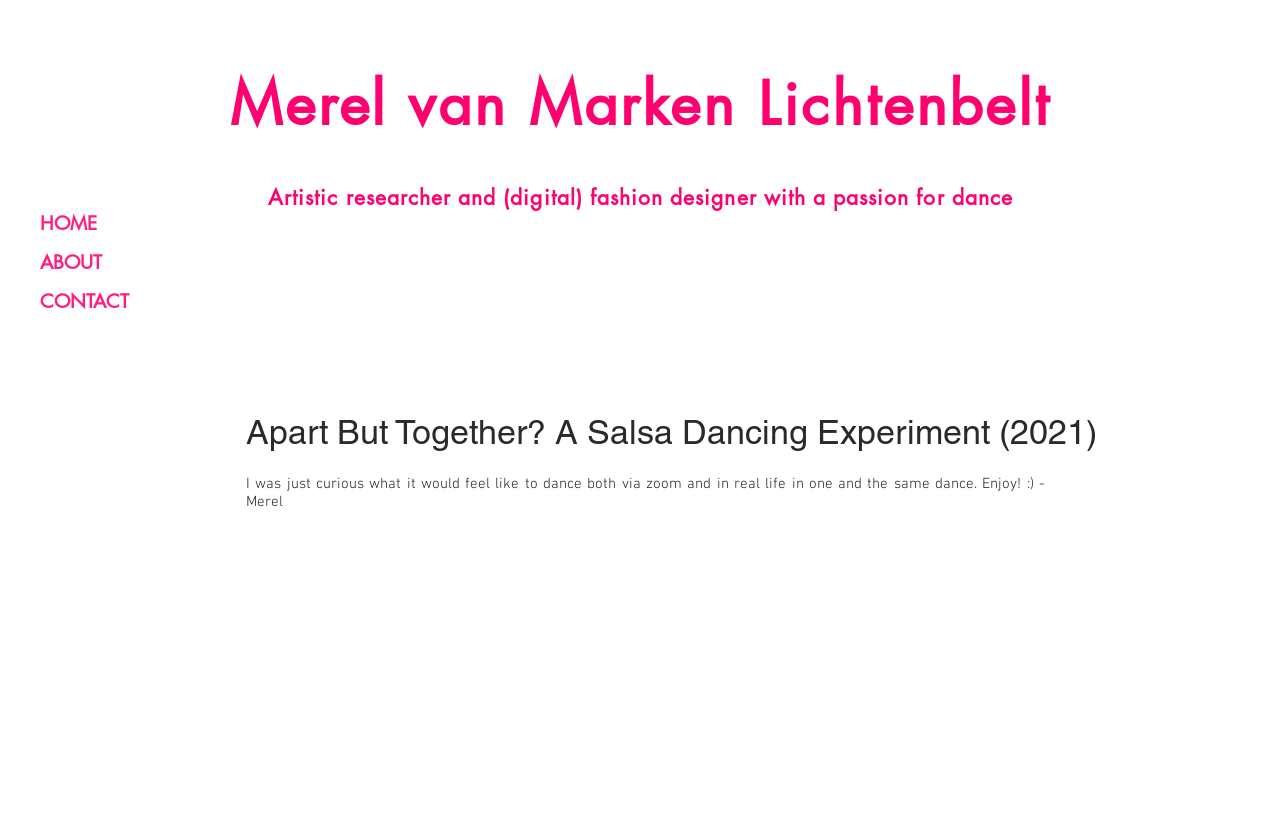Create a detailed summary of the webpage's content and design.

The webpage is about Merel van Marken Lichtenbelt, an artistic researcher and digital fashion designer with a passion for dance. At the top of the page, there is a heading with her name, which is also a link. Below the heading, there is a navigation menu with three links: "HOME", "ABOUT", and "CONTACT", aligned horizontally and positioned near the top left corner of the page.

The main content of the page is focused on a salsa dancing experiment, "Apart But Together? A Salsa Dancing Experiment (2021)". This title is positioned below the navigation menu, and underneath it, there is a paragraph of text describing the experiment, written in a personal tone by Merel. The text explains that she was curious about dancing both via Zoom and in real life simultaneously, and invites the reader to enjoy the experience.